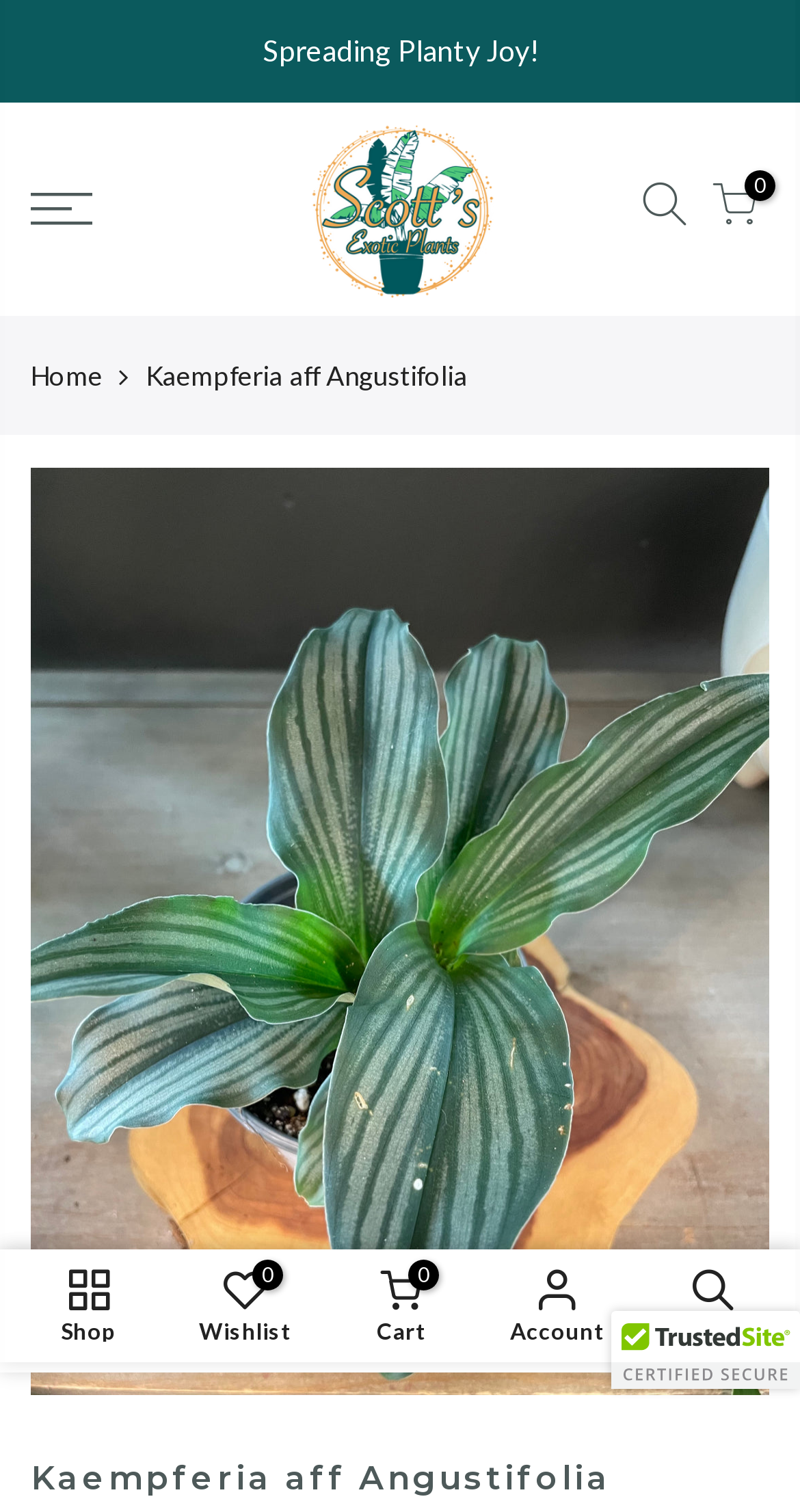Please identify the bounding box coordinates of where to click in order to follow the instruction: "Click the 'TrustedSite Certified' button".

[0.764, 0.867, 1.0, 0.919]